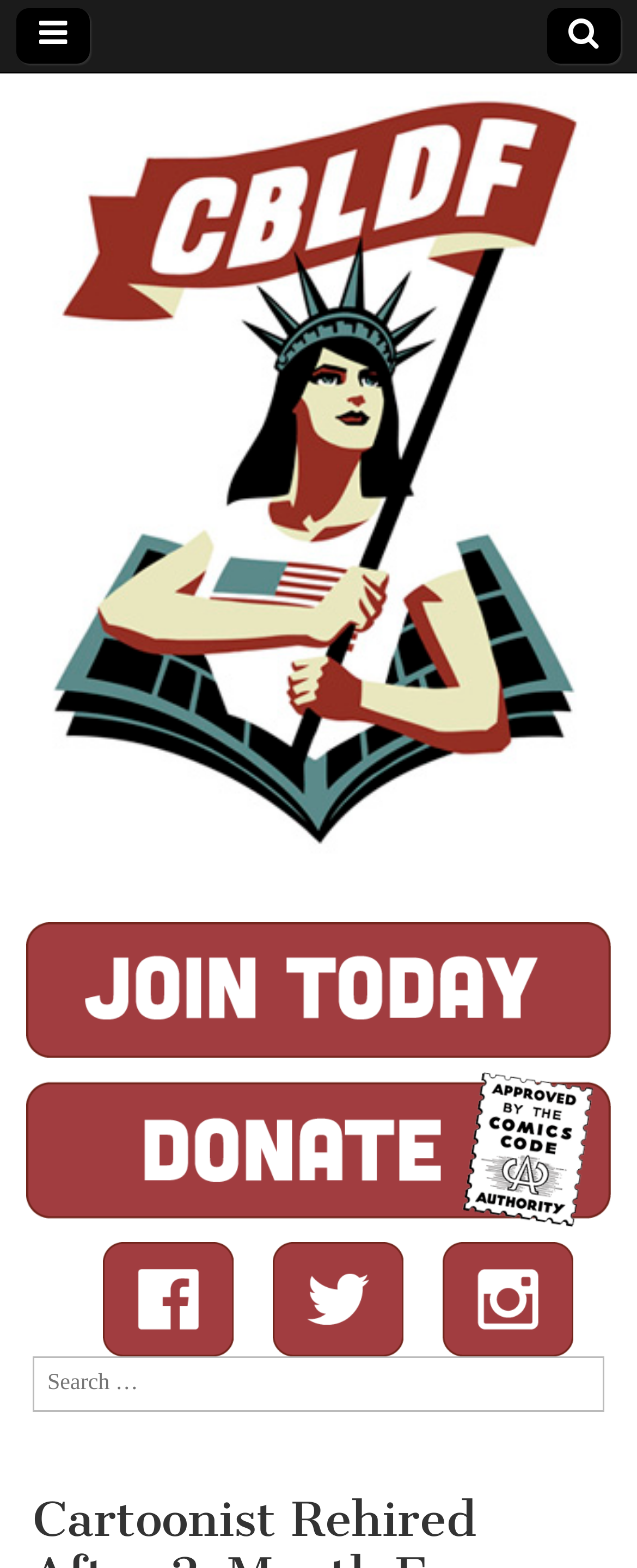How many social media links are present?
Answer the question with a single word or phrase derived from the image.

3